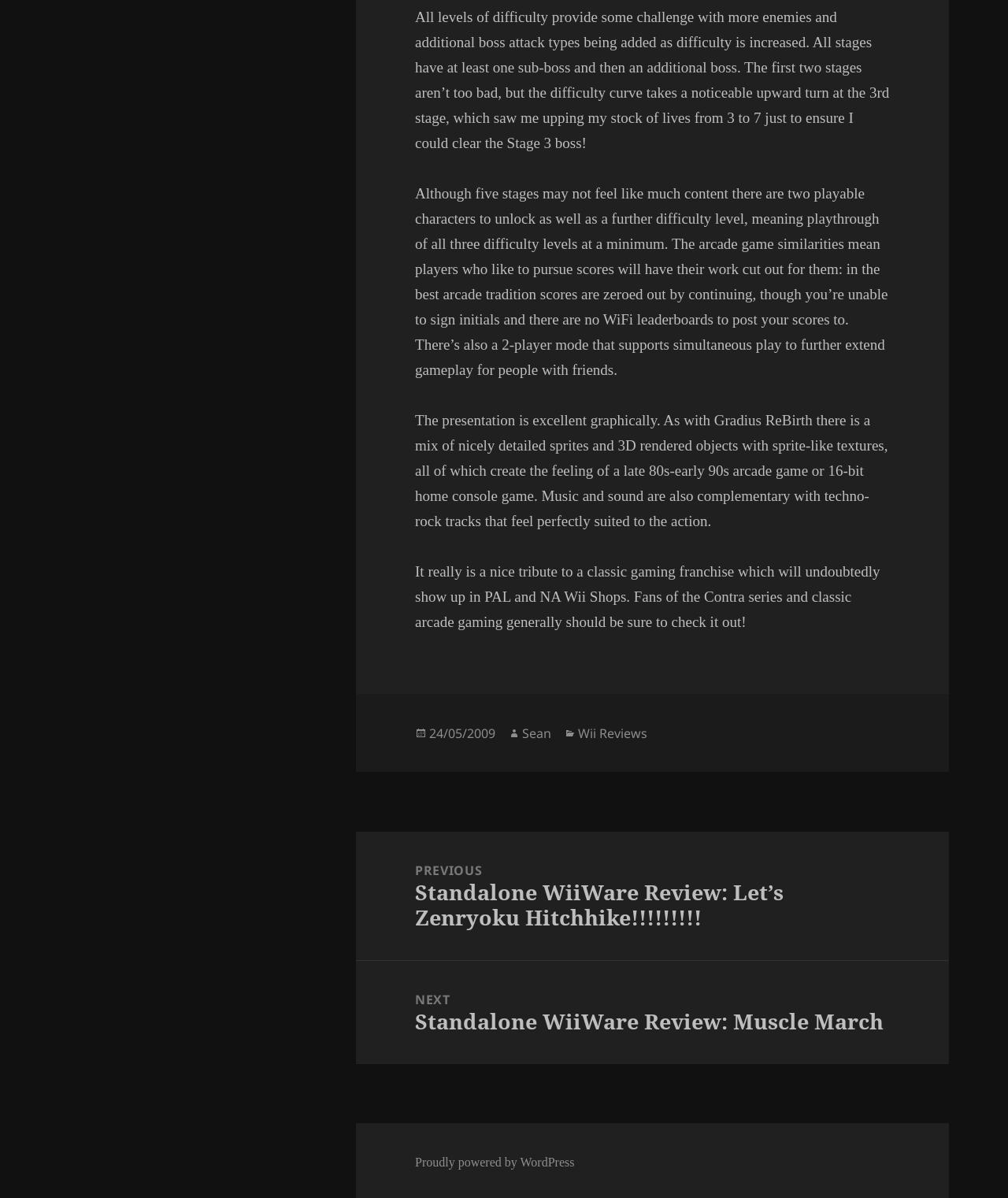What type of game is Contra ReBirth?
Answer the question with a detailed explanation, including all necessary information.

The text describes the game as having similarities to arcade games, with features such as scores being zeroed out by continuing, and a 2-player mode that supports simultaneous play.